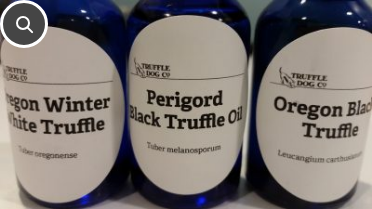Create a detailed narrative of what is happening in the image.

The image showcases three blue glass dropper bottles from Truffle Dog Company, each labeled with detailed descriptions of their contents. The bottles are arranged side by side, featuring the following:

1. **Oregon Winter White Truffle** - This label indicates the bottle contains a product made from truffles of the species *Tuber oregonense*.
2. **Perigord Black Truffle Oil** - Centered among the others, this bottle is specifically for oil derived from the prized *Tuber melanosporum* truffle.
3. **Oregon Black Truffle** - The third bottle is labeled to highlight its contents made from *Leucangium carthusianum*, a variety native to Oregon.

The white labels contrast with the vibrant blue glass, clearly displaying the truffle species and their culinary significance. The design suggests that these products are marketed for both culinary use and truffle training.